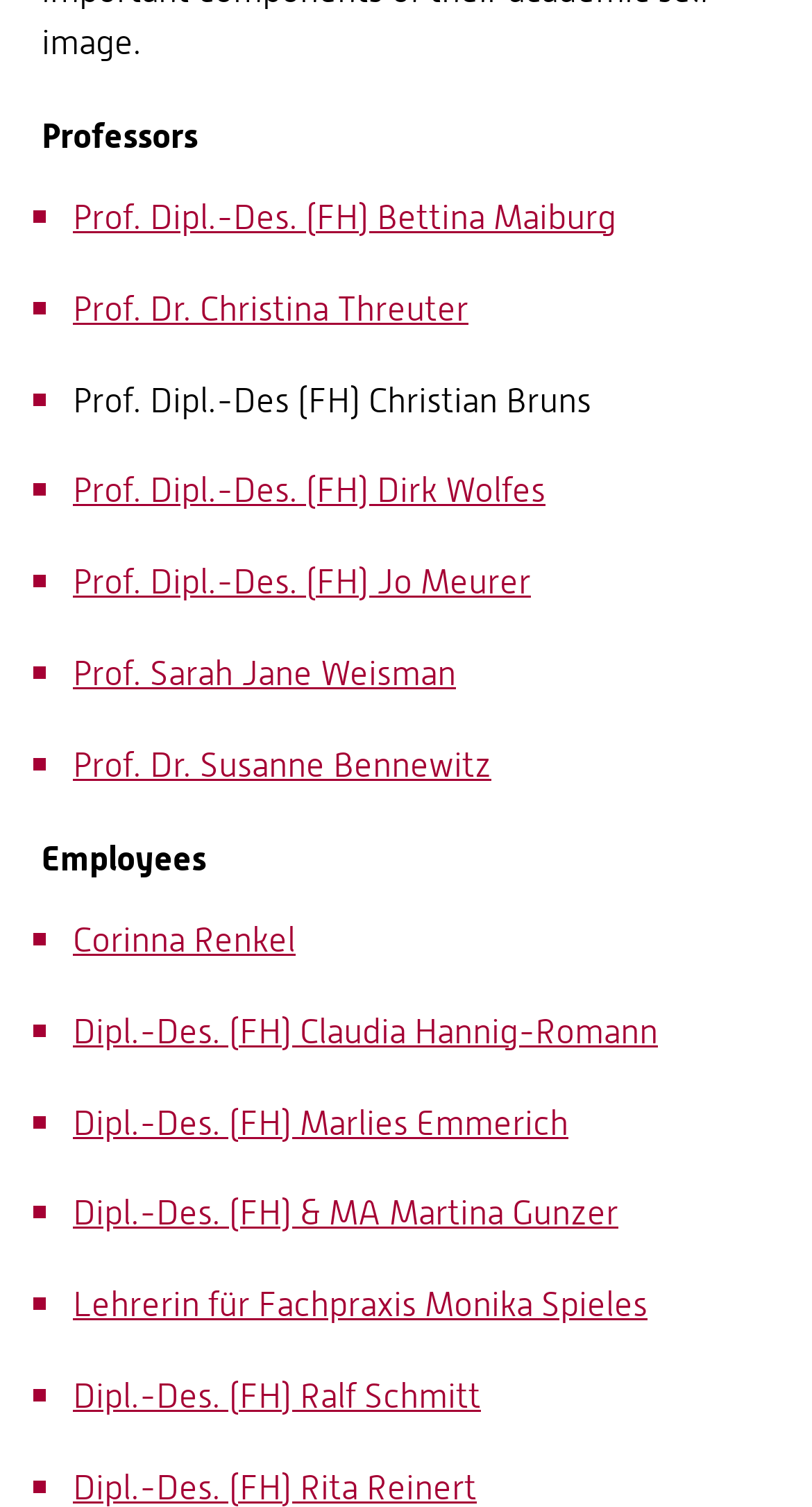From the image, can you give a detailed response to the question below:
How many employees are listed?

I counted the number of links under the 'Employees' section and found 7 employees listed.